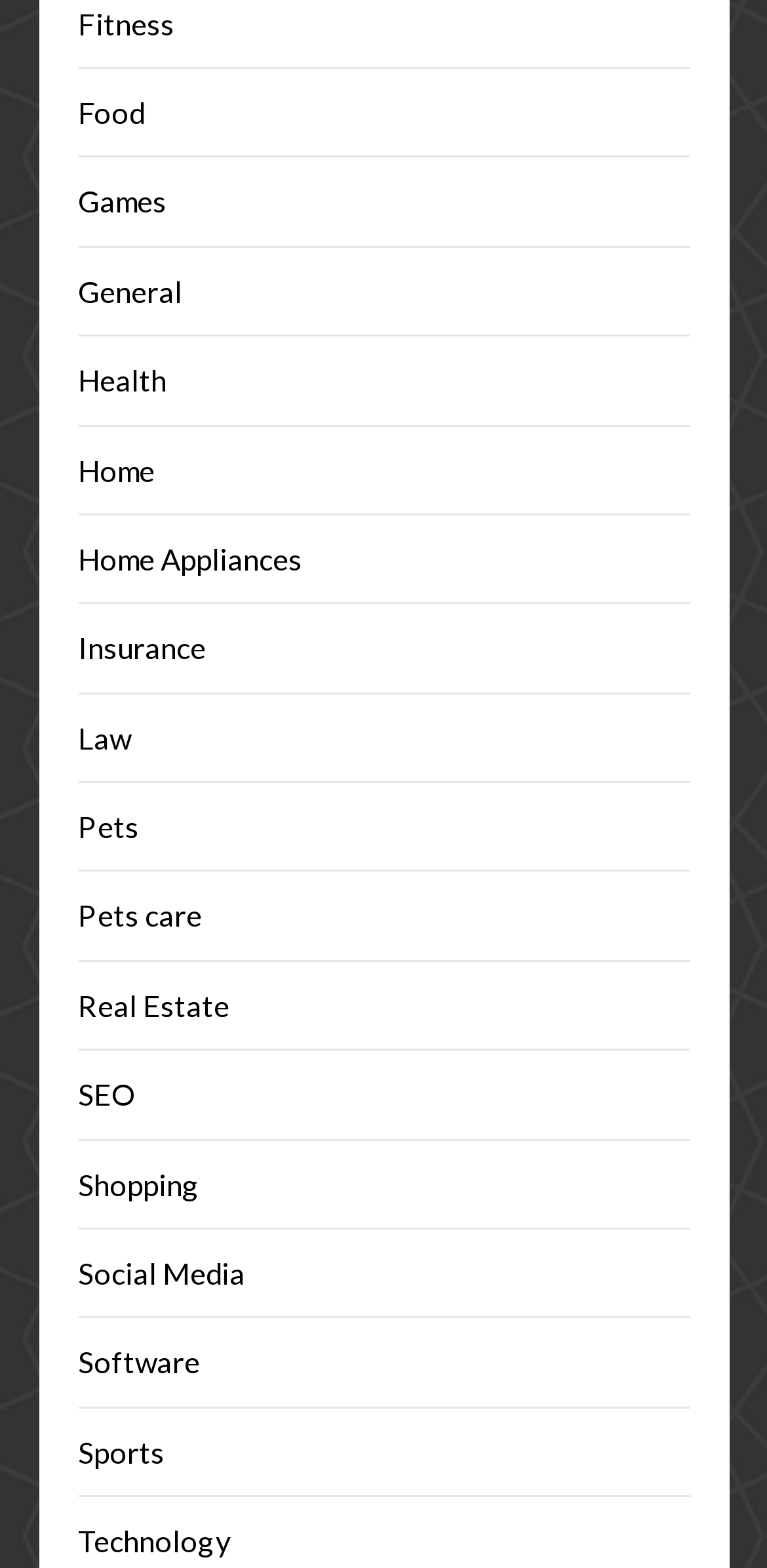Is there a category for Sports?
Look at the screenshot and respond with a single word or phrase.

Yes